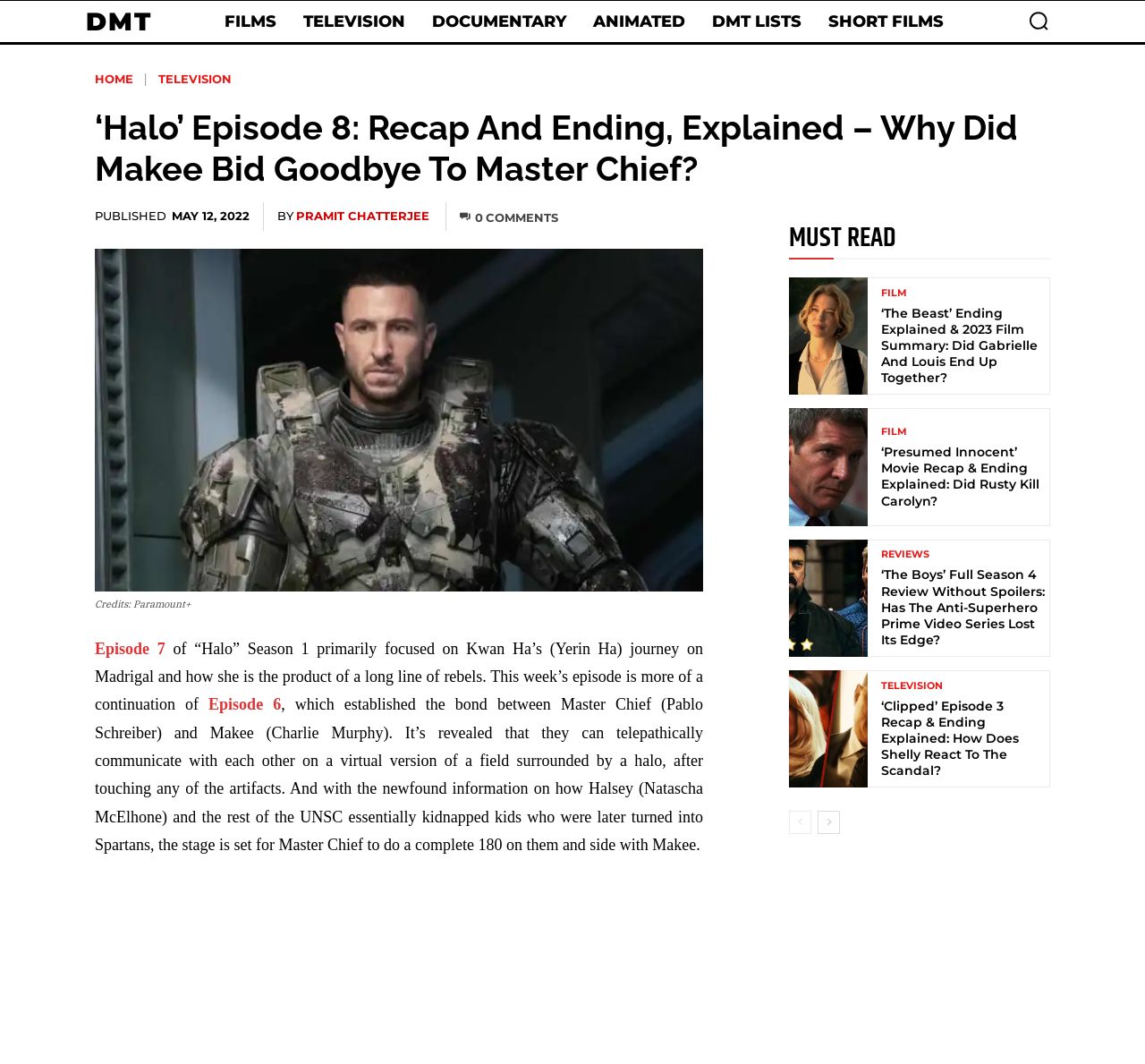Please find the bounding box coordinates of the clickable region needed to complete the following instruction: "Click on the 'Episode 7' link". The bounding box coordinates must consist of four float numbers between 0 and 1, i.e., [left, top, right, bottom].

[0.083, 0.601, 0.144, 0.618]